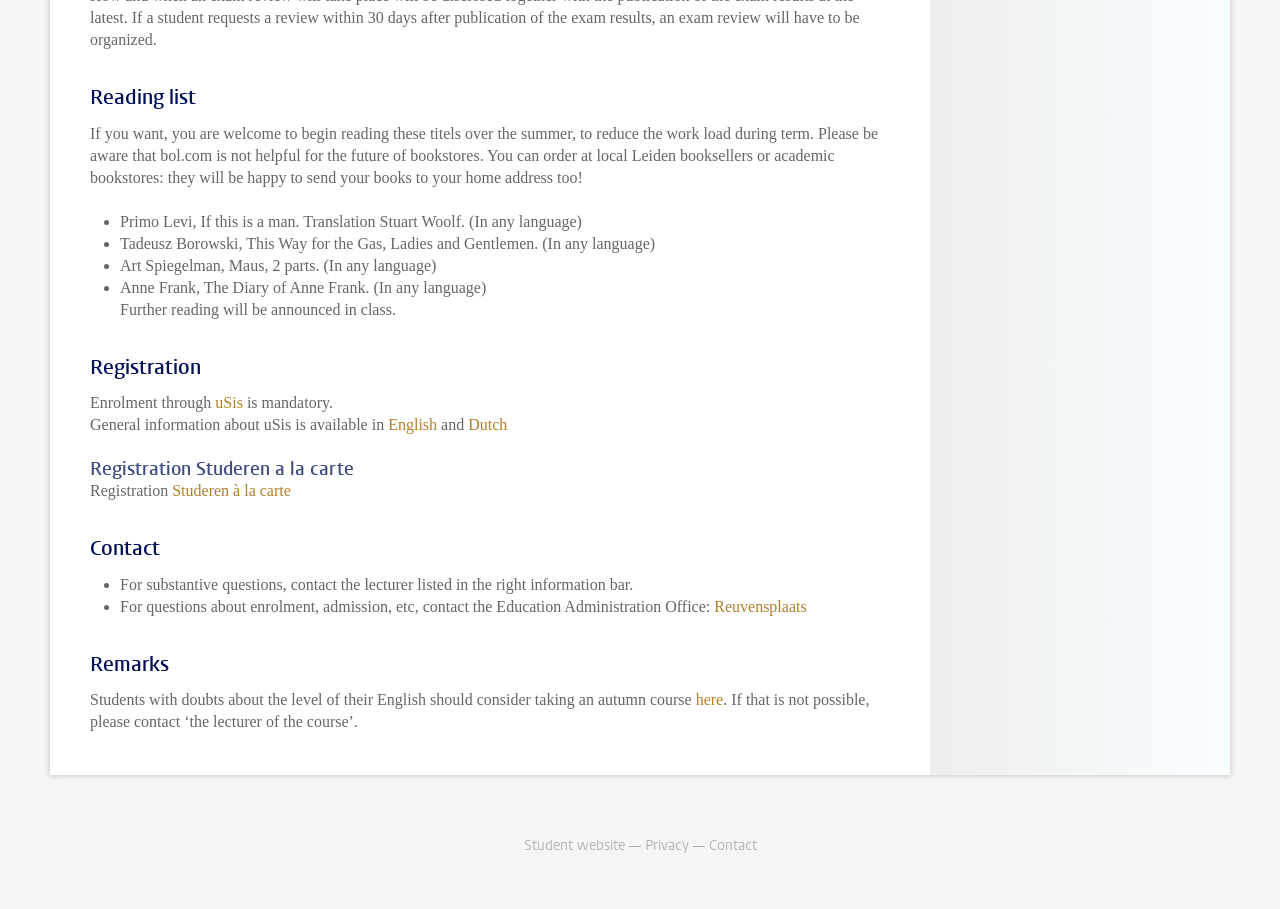How can students with doubts about their English level prepare?
Answer with a single word or phrase, using the screenshot for reference.

Take an autumn course